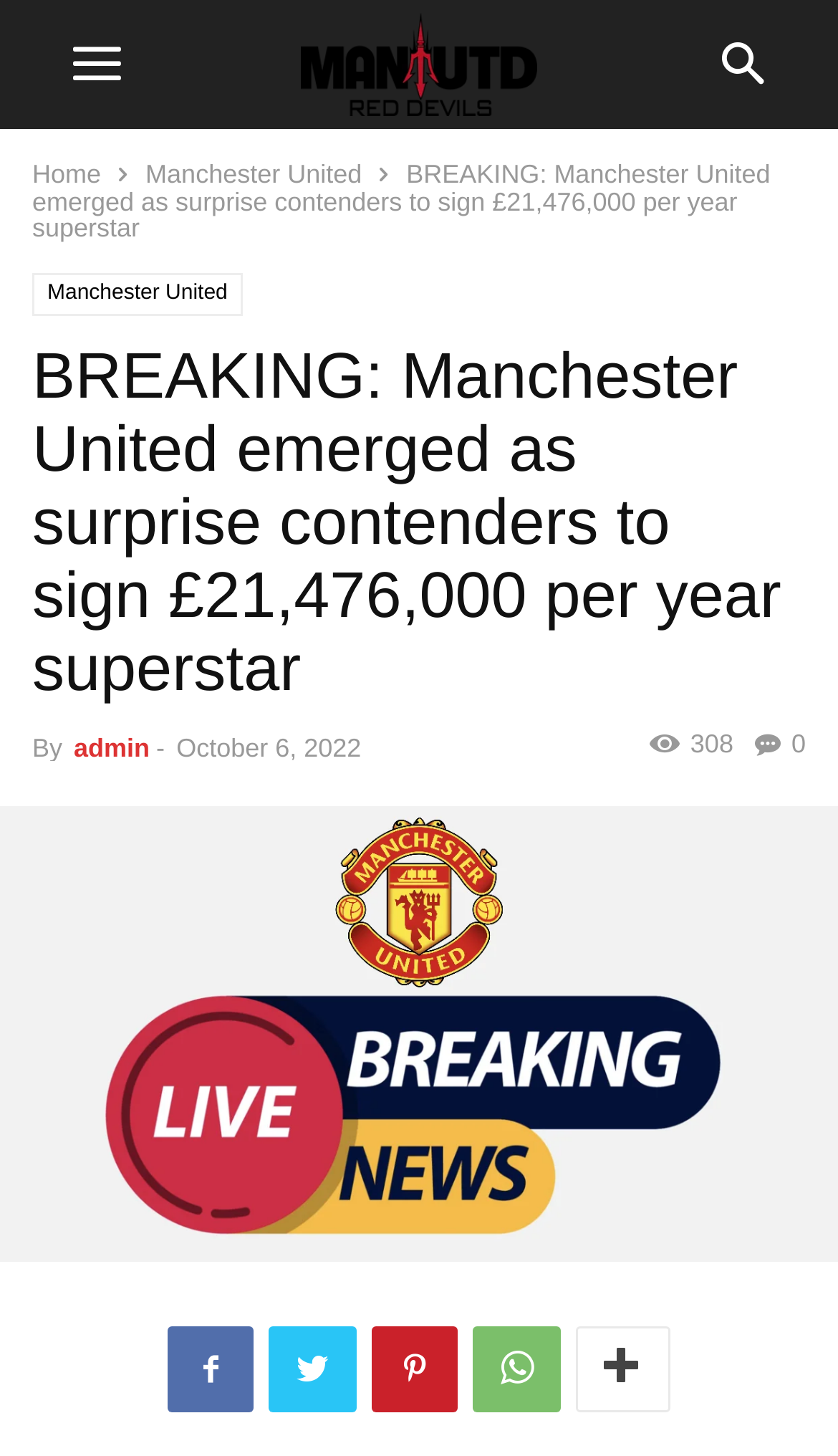Specify the bounding box coordinates of the area to click in order to execute this command: 'Visit the 'Home' page'. The coordinates should consist of four float numbers ranging from 0 to 1, and should be formatted as [left, top, right, bottom].

[0.038, 0.109, 0.121, 0.13]